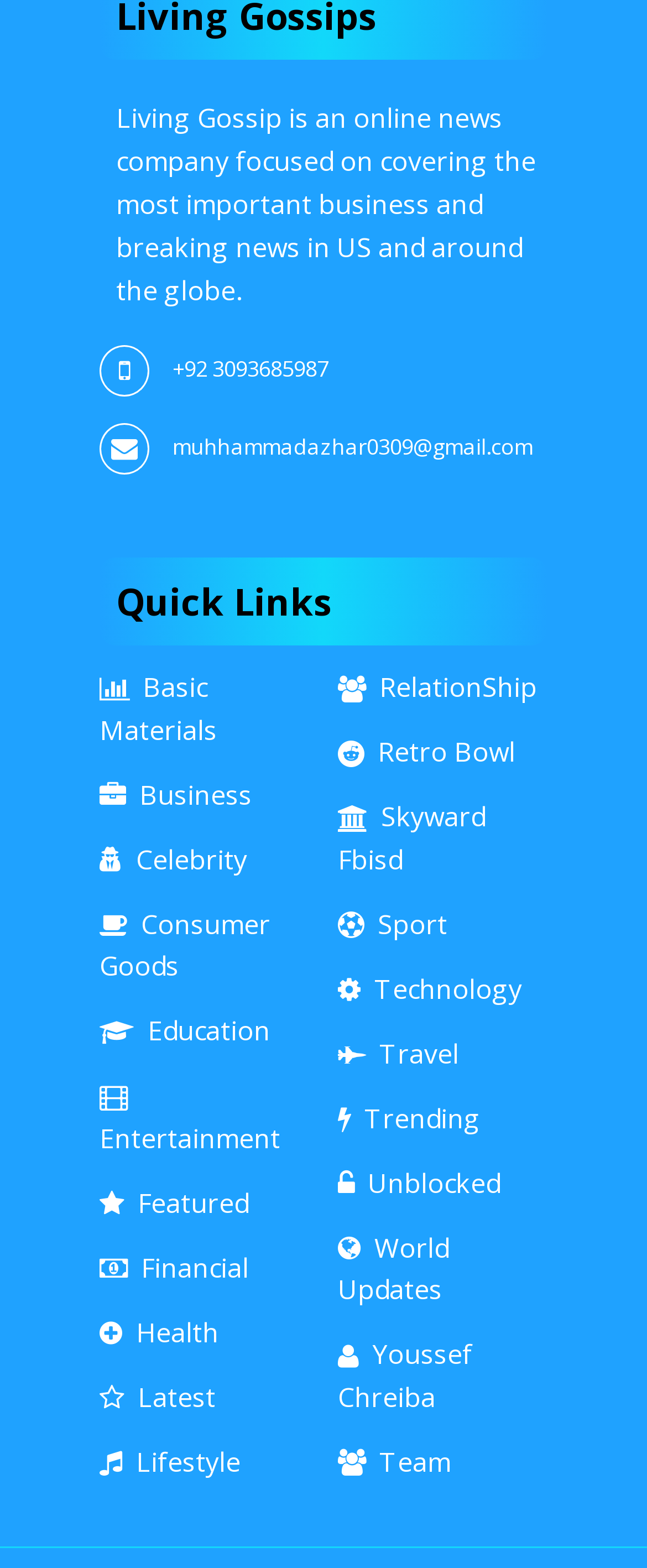What is the phone number listed on the webpage?
Using the image, respond with a single word or phrase.

+92 3093685987